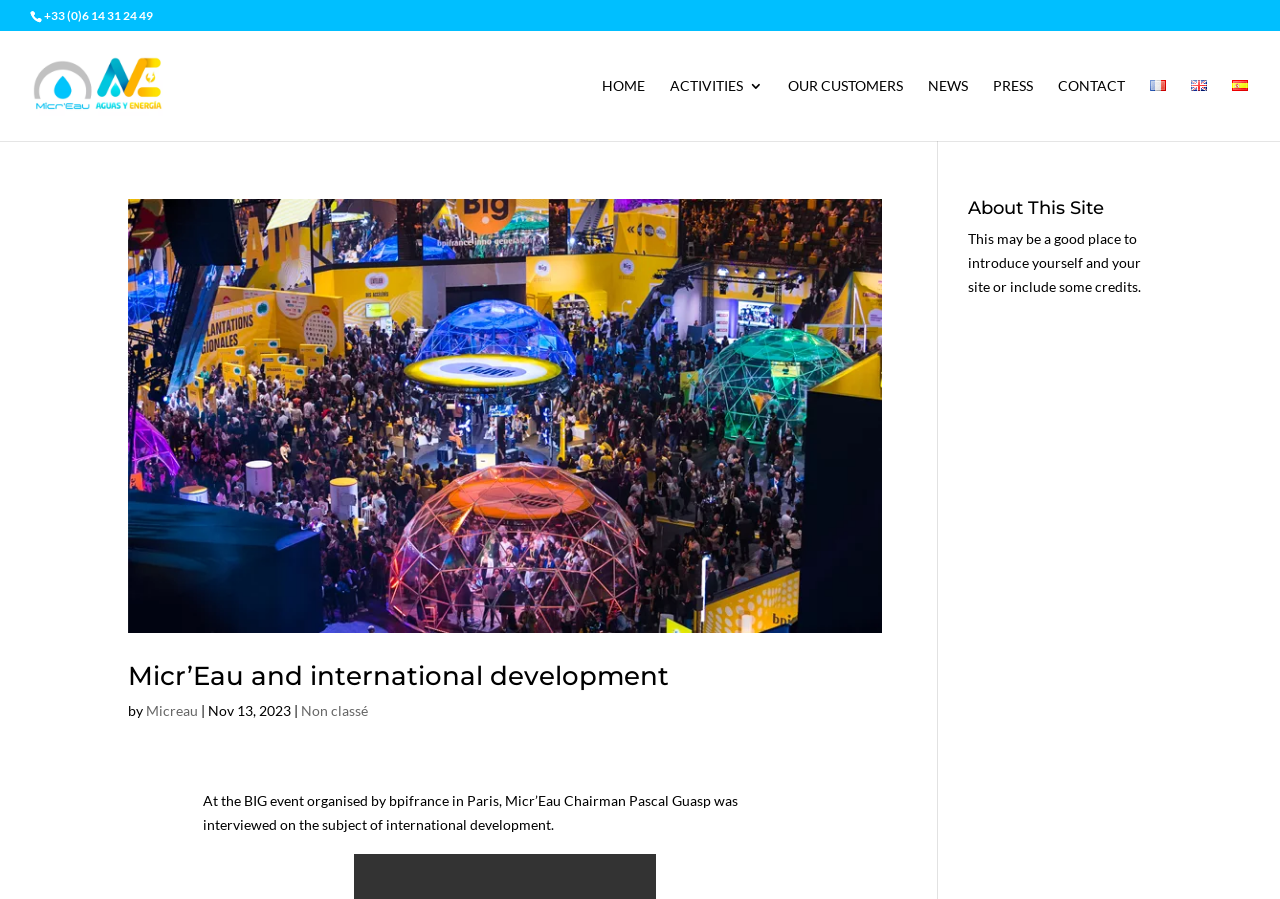Locate the bounding box coordinates of the clickable region to complete the following instruction: "View 'Micr’Eau and international development' article."

[0.1, 0.221, 0.689, 0.705]